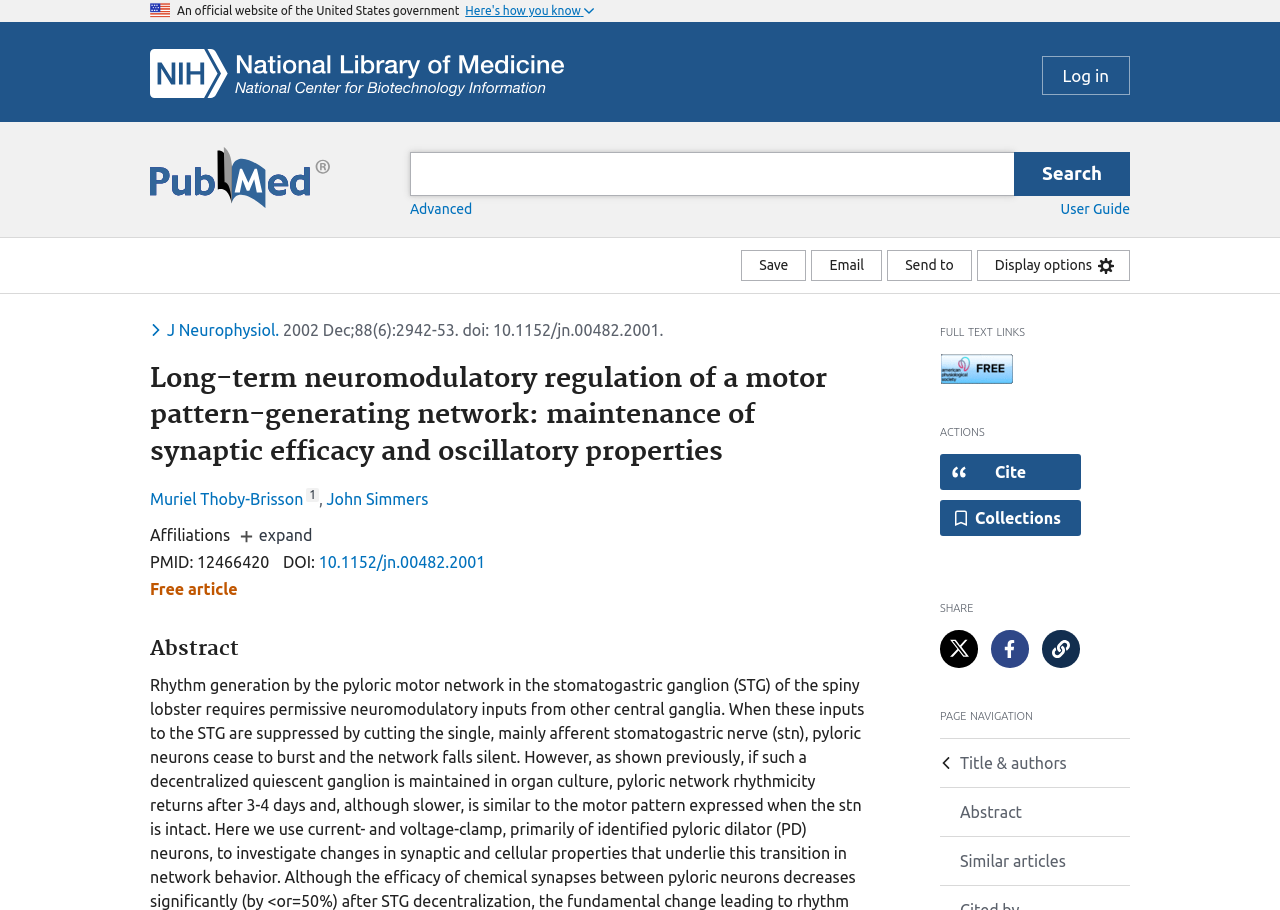Please identify the bounding box coordinates of the element I should click to complete this instruction: 'Search for a term'. The coordinates should be given as four float numbers between 0 and 1, like this: [left, top, right, bottom].

[0.305, 0.167, 0.898, 0.215]